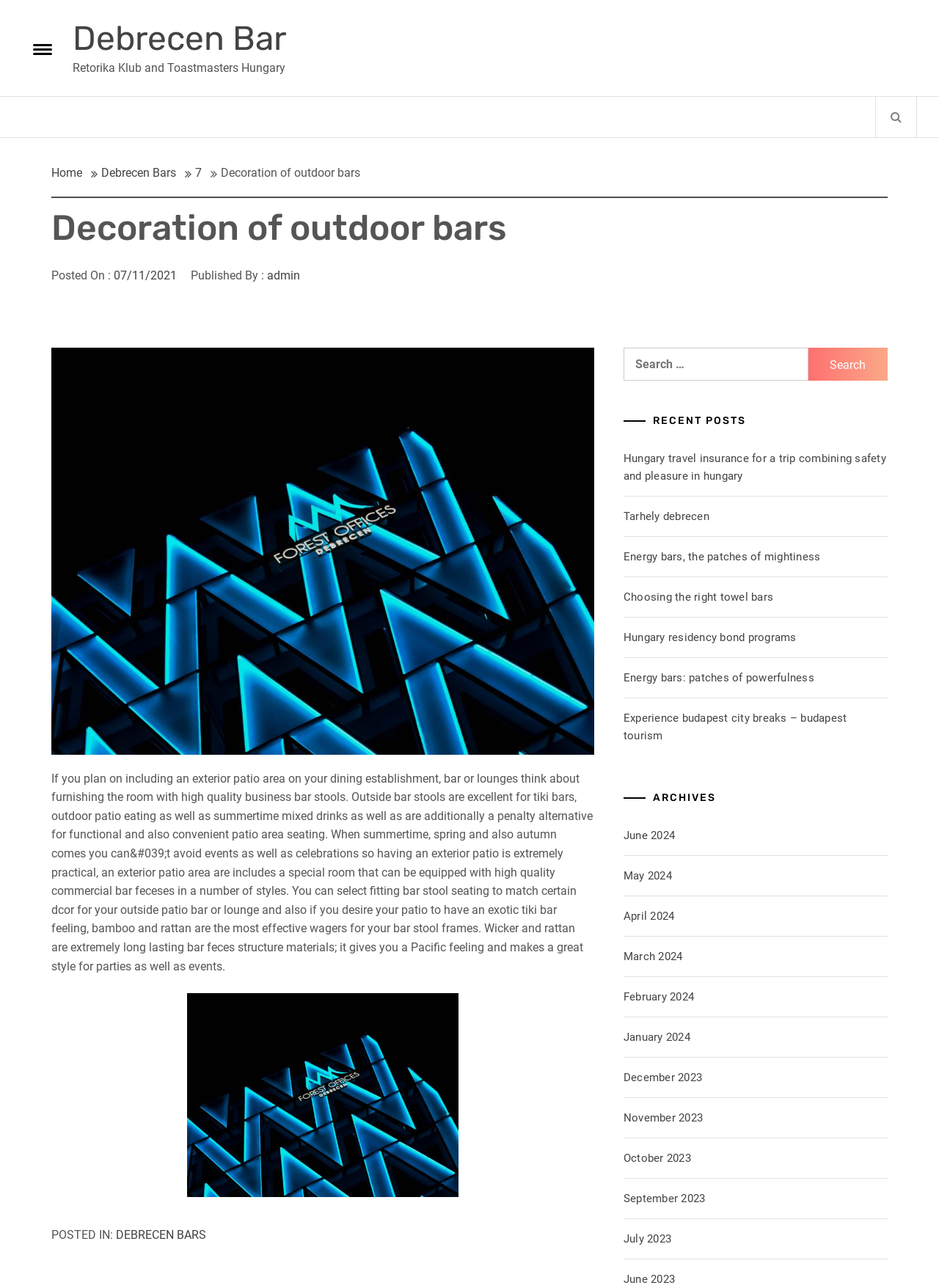Please find the bounding box coordinates of the section that needs to be clicked to achieve this instruction: "Click on the 'Toggle menu' link".

[0.023, 0.02, 0.062, 0.055]